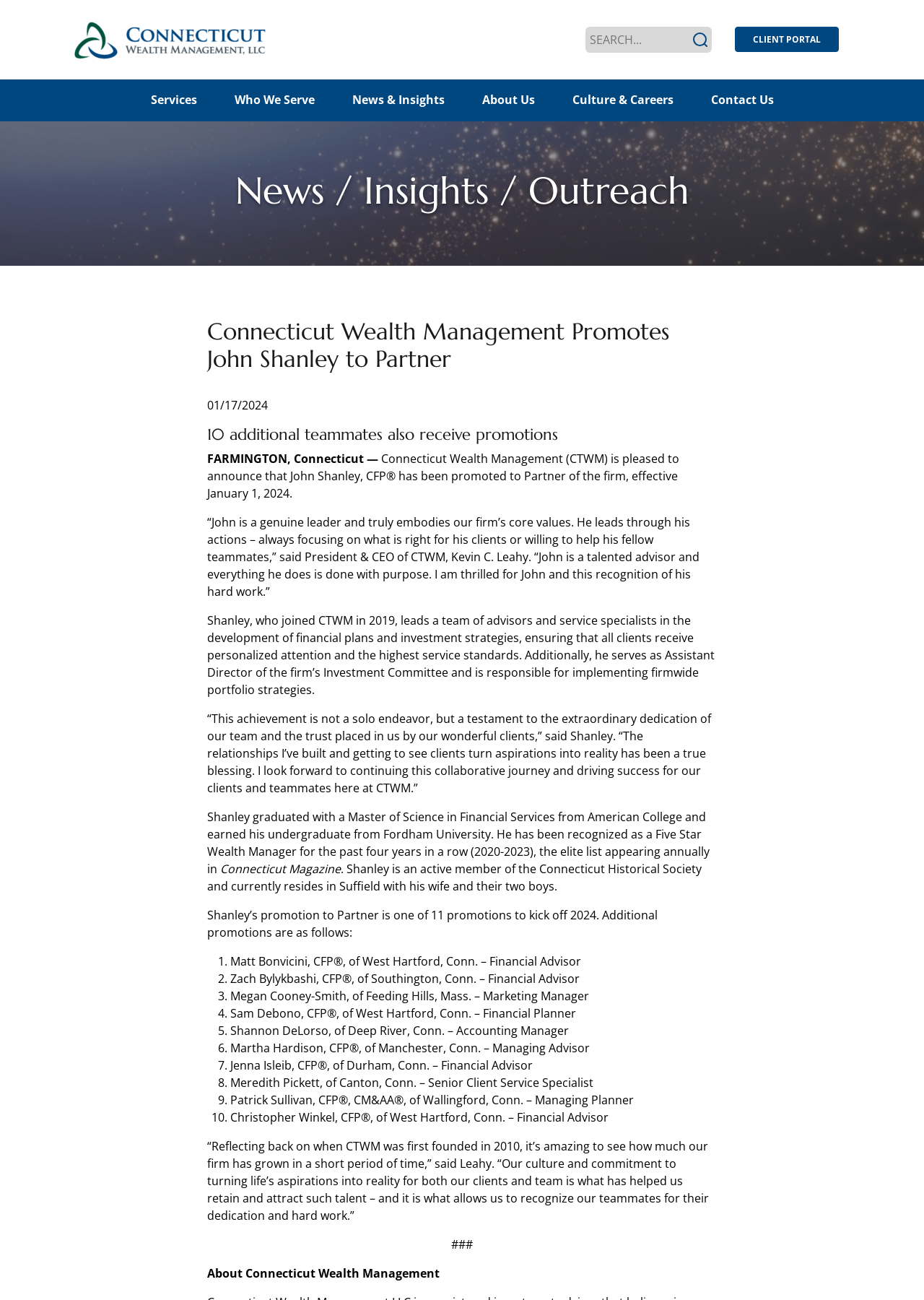Identify the bounding box for the described UI element. Provide the coordinates in (top-left x, top-left y, bottom-right x, bottom-right y) format with values ranging from 0 to 1: Services

[0.15, 0.061, 0.241, 0.092]